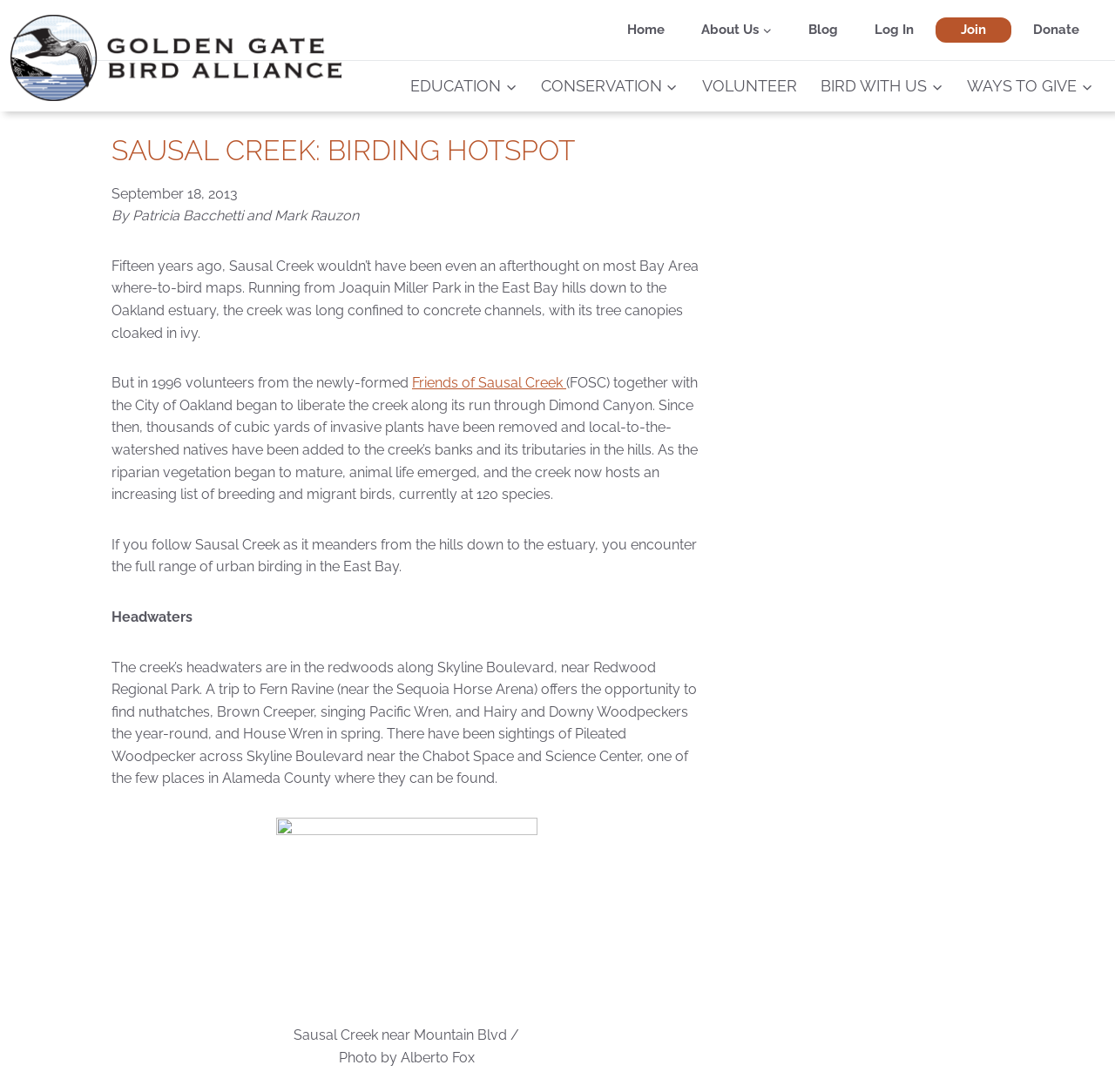Locate the bounding box of the UI element based on this description: "Ways To GiveExpand". Provide four float numbers between 0 and 1 as [left, top, right, bottom].

[0.856, 0.072, 0.991, 0.086]